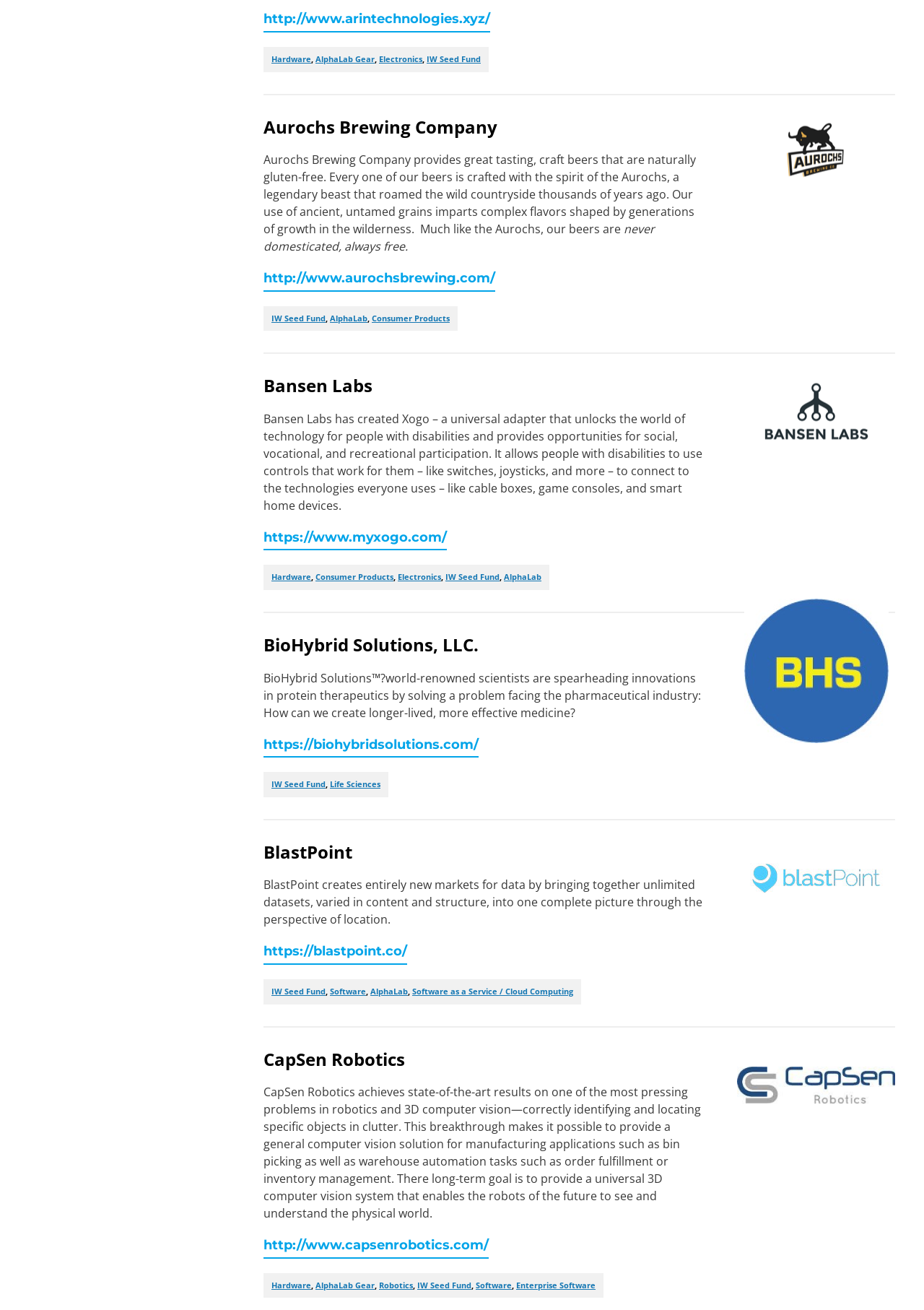Please answer the following question using a single word or phrase: What is Aurochs Brewing Company?

Craft beer company